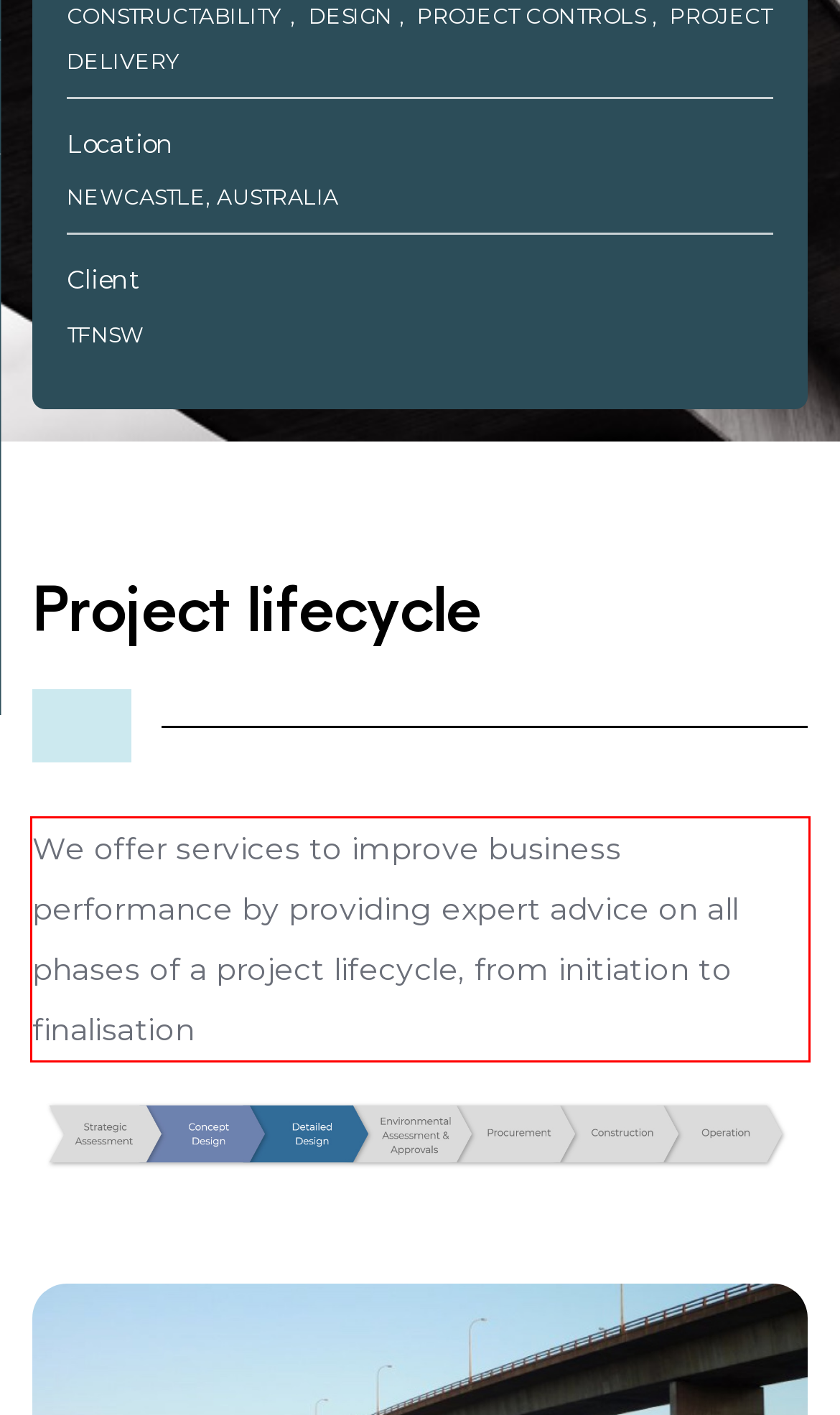You are looking at a screenshot of a webpage with a red rectangle bounding box. Use OCR to identify and extract the text content found inside this red bounding box.

We offer services to improve business performance by providing expert advice on all phases of a project lifecycle, from initiation to finalisation